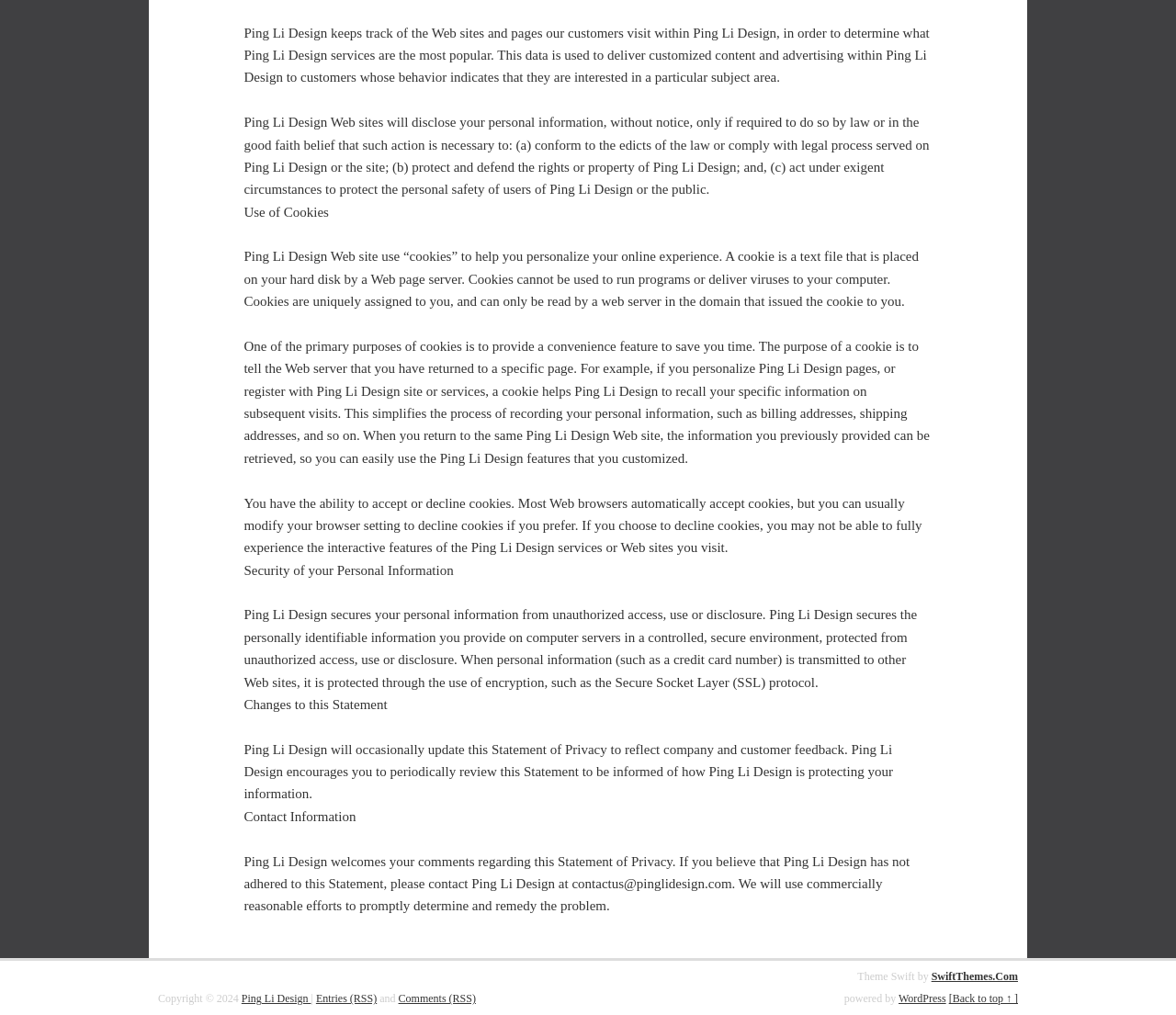What is the theme of the webpage?
Please provide a comprehensive answer based on the information in the image.

The webpage's footer section mentions 'Theme Swift by SwiftThemes.Com', indicating that the theme of the webpage is Swift.